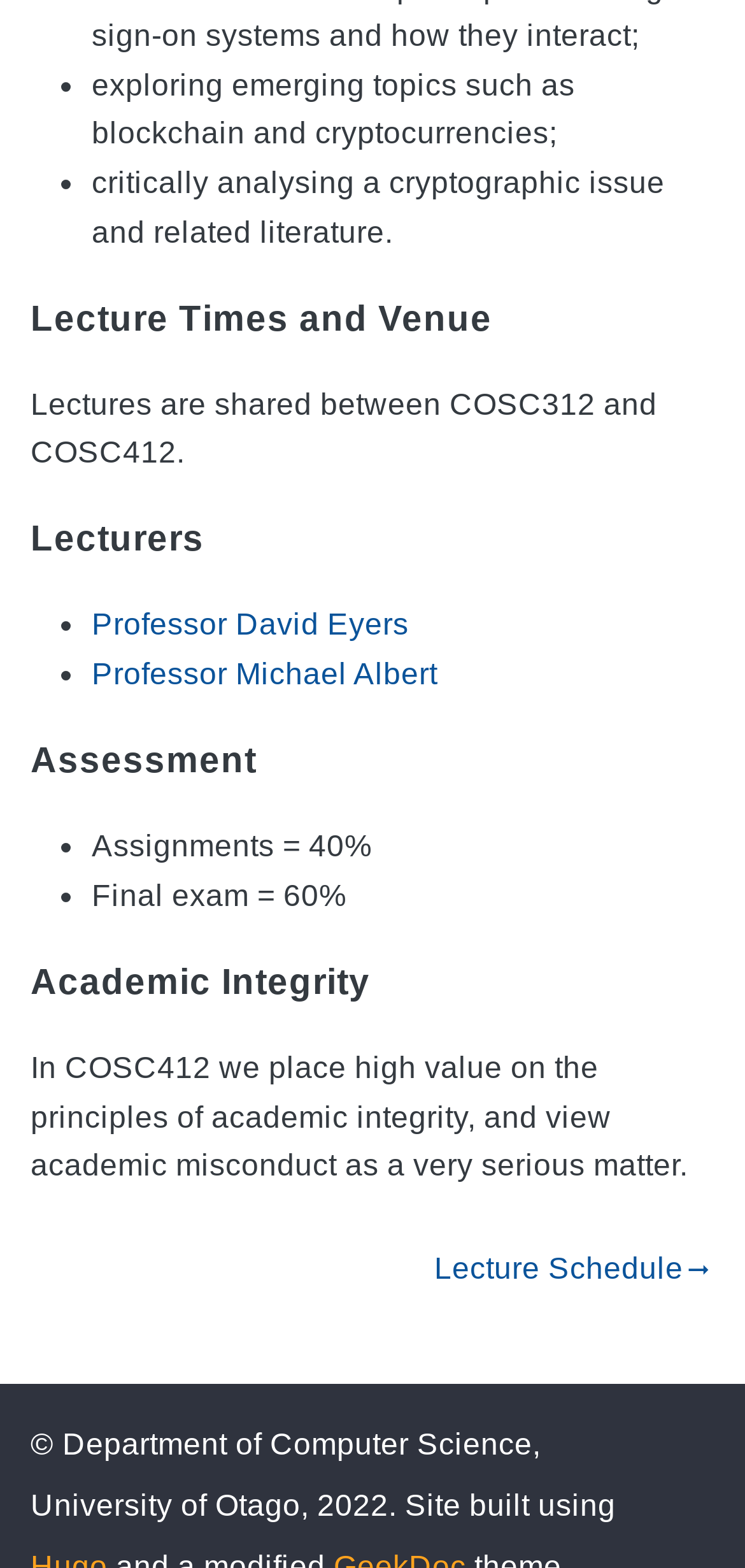Using the information in the image, give a detailed answer to the following question: What is the weightage of assignments in the assessment?

The weightage of assignments can be found in the list of bullet points under the 'Assessment' heading, which states 'Assignments = 40%'.